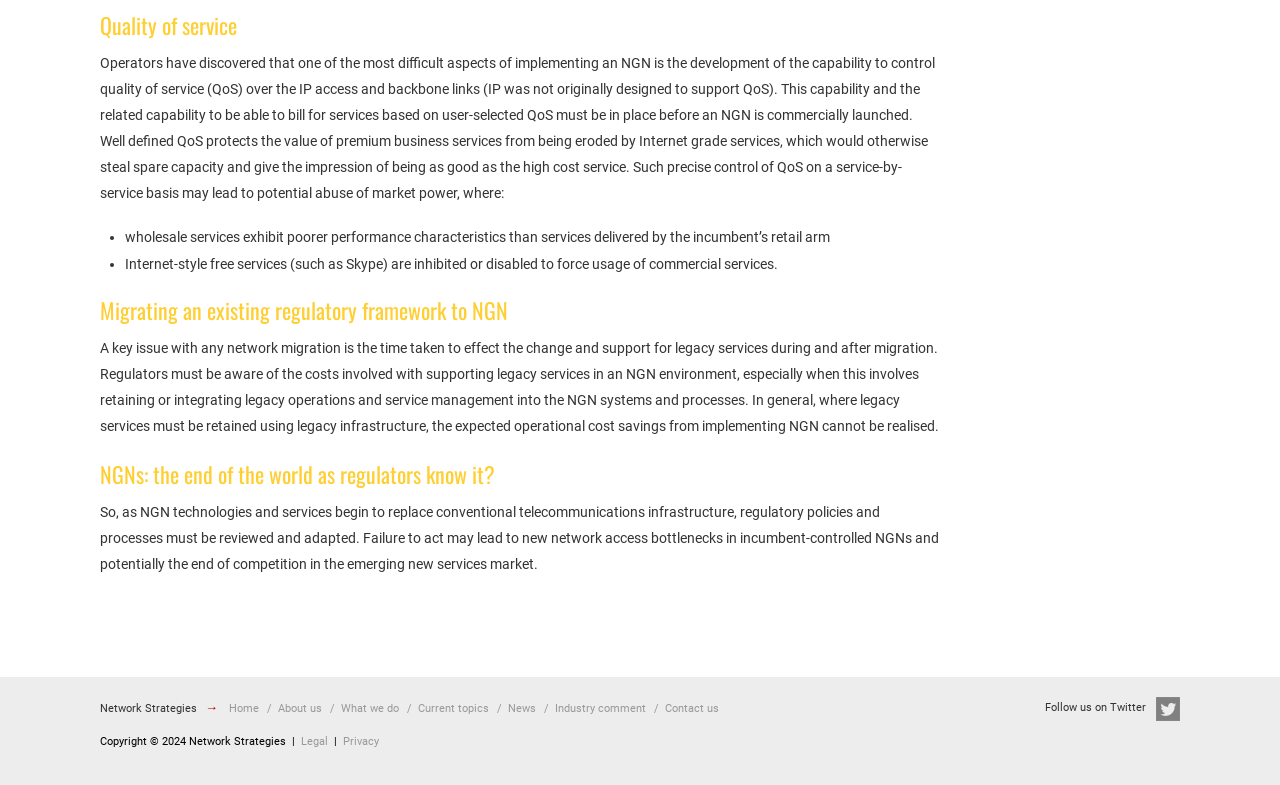Determine the bounding box coordinates for the clickable element to execute this instruction: "Click on 'Privacy'". Provide the coordinates as four float numbers between 0 and 1, i.e., [left, top, right, bottom].

[0.268, 0.936, 0.296, 0.953]